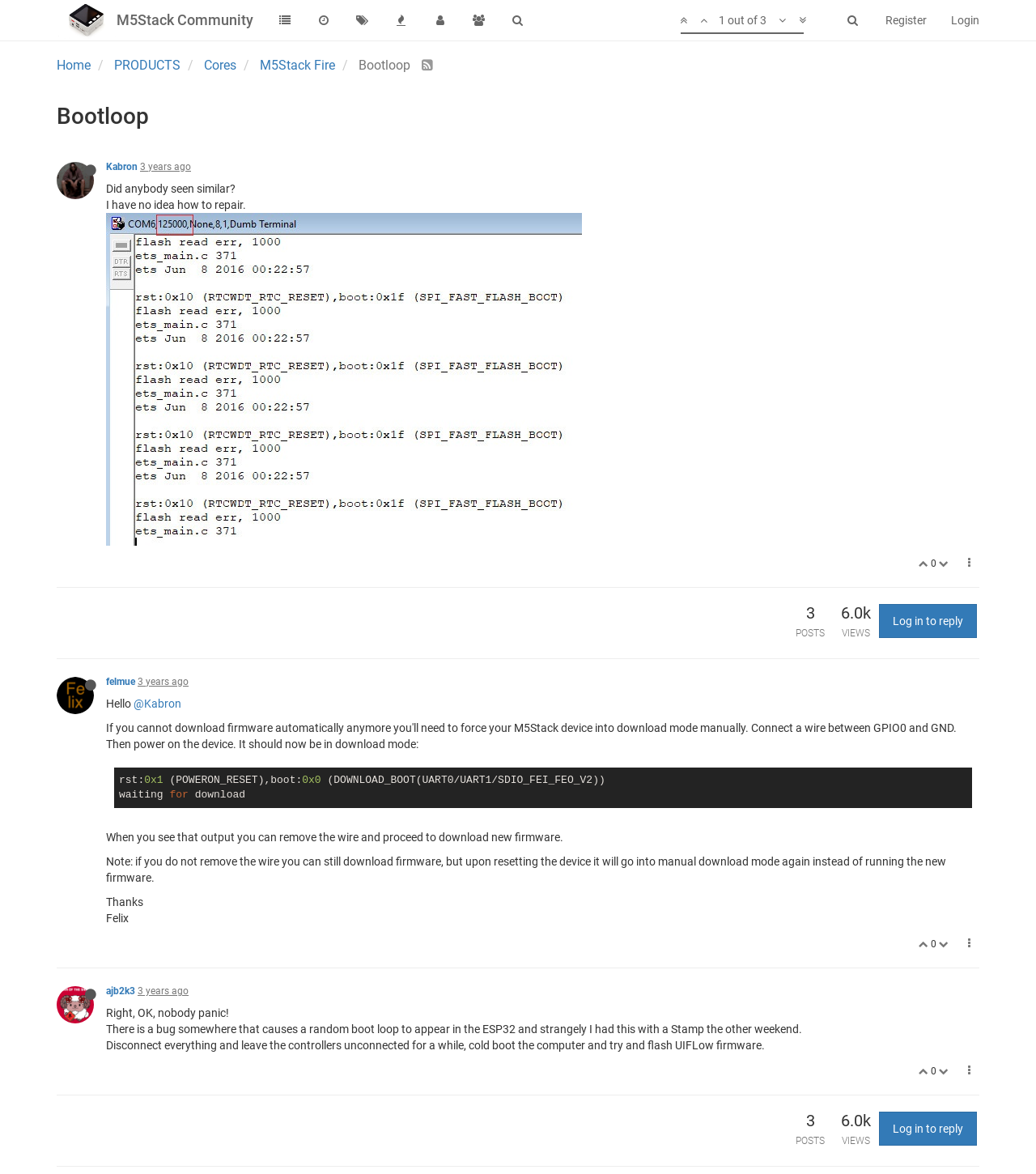Kindly provide the bounding box coordinates of the section you need to click on to fulfill the given instruction: "Search for something".

[0.791, 0.003, 0.855, 0.032]